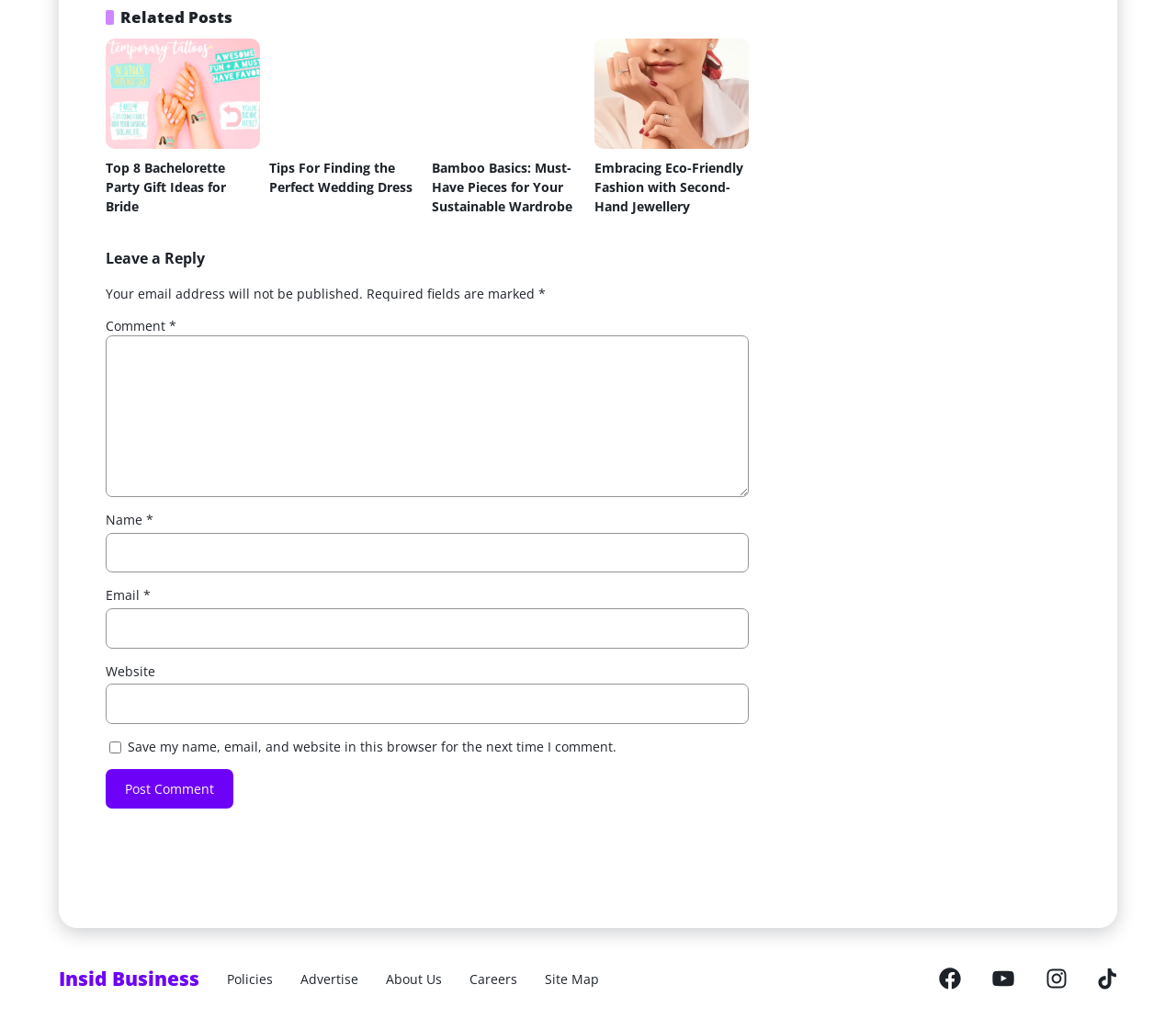What is the function of the checkbox in the comment form?
Using the information presented in the image, please offer a detailed response to the question.

I determined the answer by looking at the checkbox in the comment form, which has the label 'Save my name, email, and website in this browser for the next time I comment.'. This suggests that the function of the checkbox is to save the user's information for future comments.